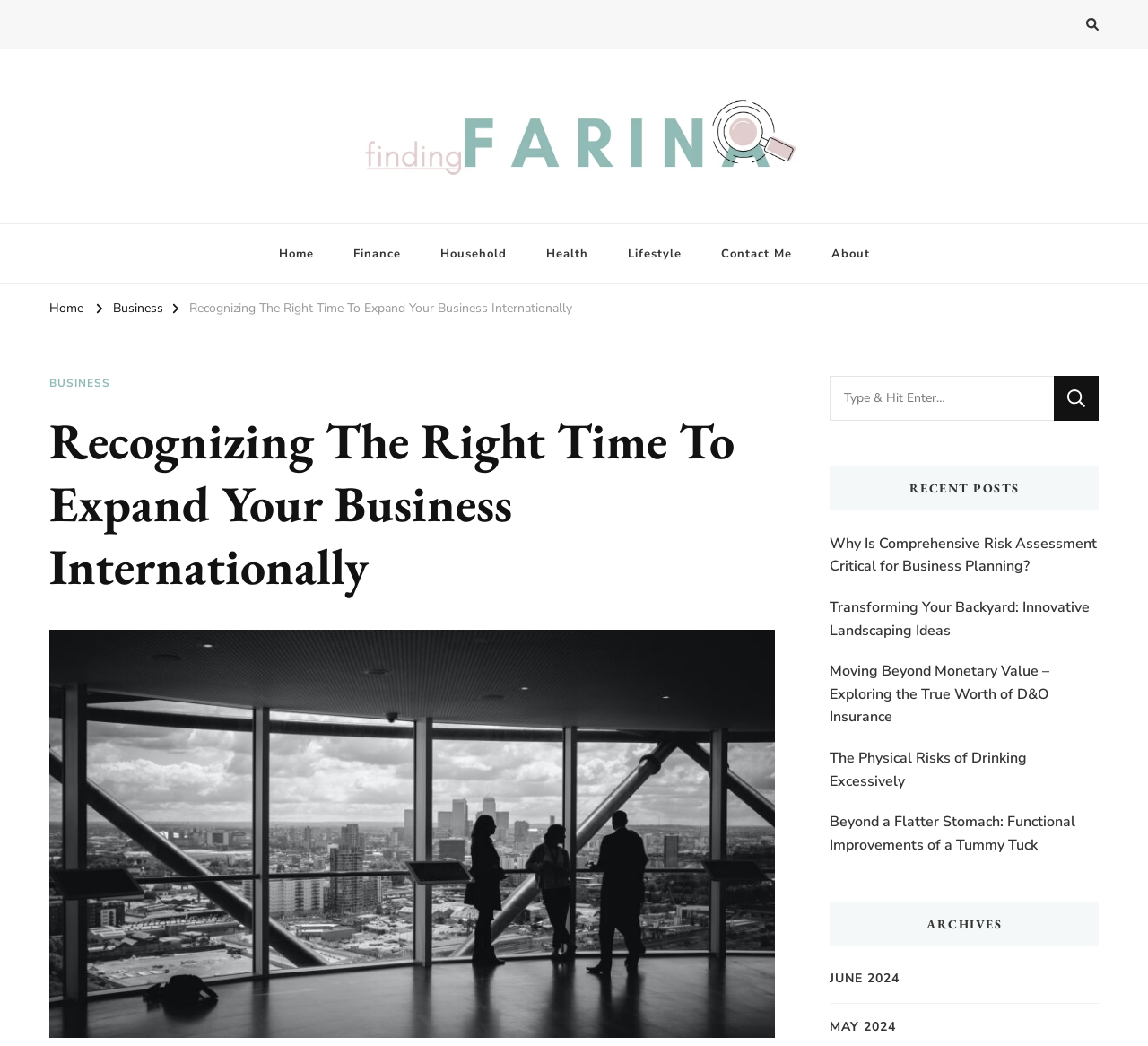Provide the bounding box coordinates of the area you need to click to execute the following instruction: "Contact us".

None